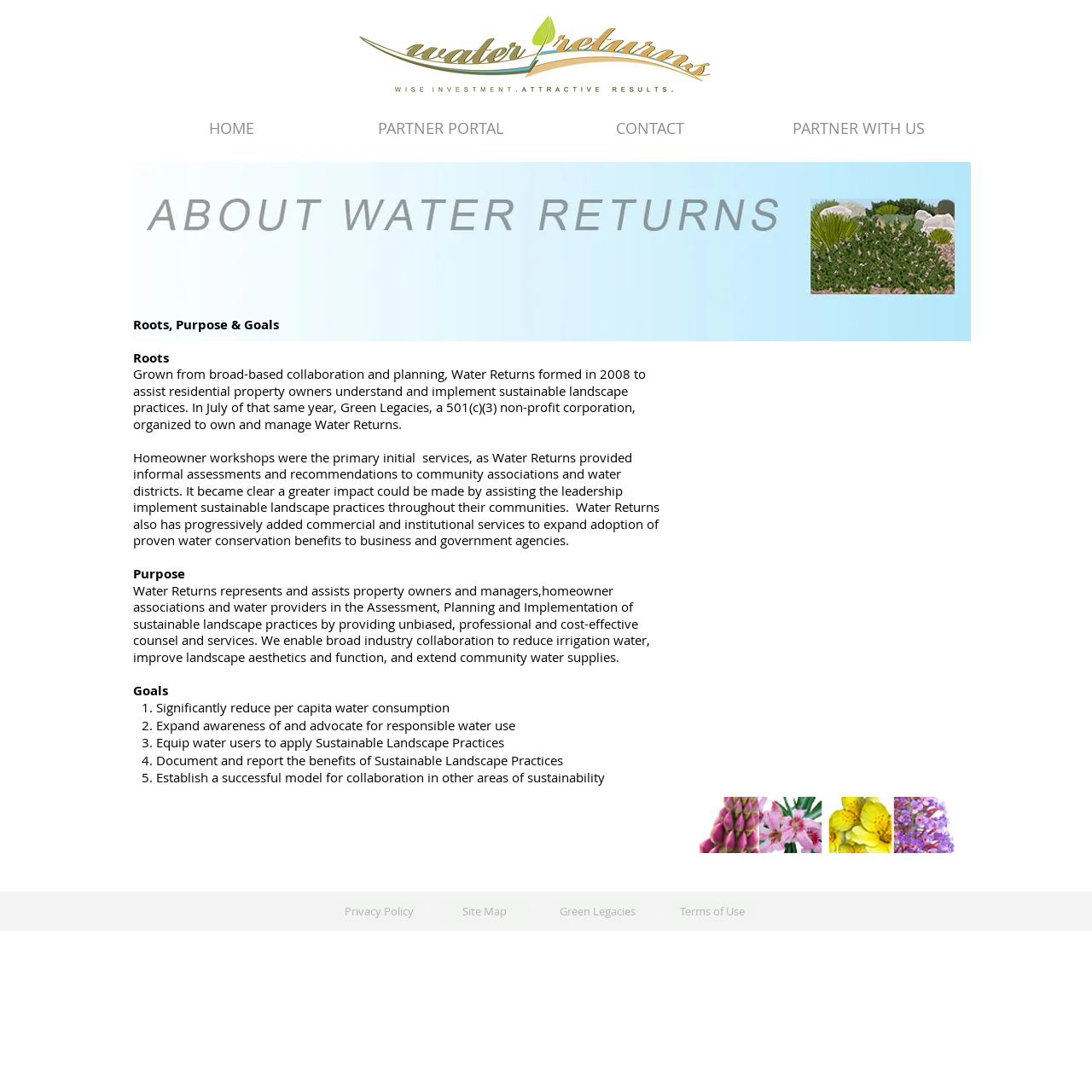Please locate the clickable area by providing the bounding box coordinates to follow this instruction: "Visit Green Legacies".

[0.505, 0.826, 0.589, 0.844]